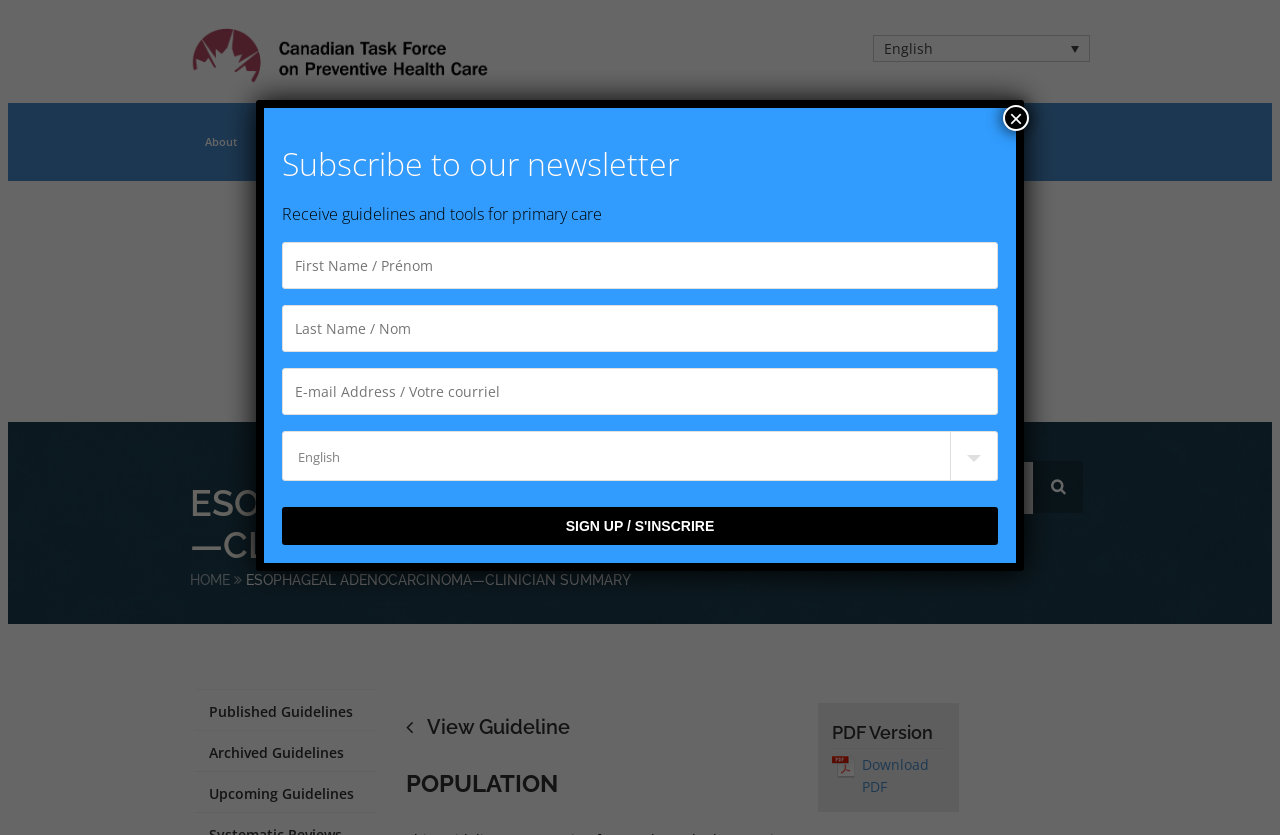Identify the bounding box coordinates of the element that should be clicked to fulfill this task: "View the guideline". The coordinates should be provided as four float numbers between 0 and 1, i.e., [left, top, right, bottom].

[0.334, 0.857, 0.445, 0.886]